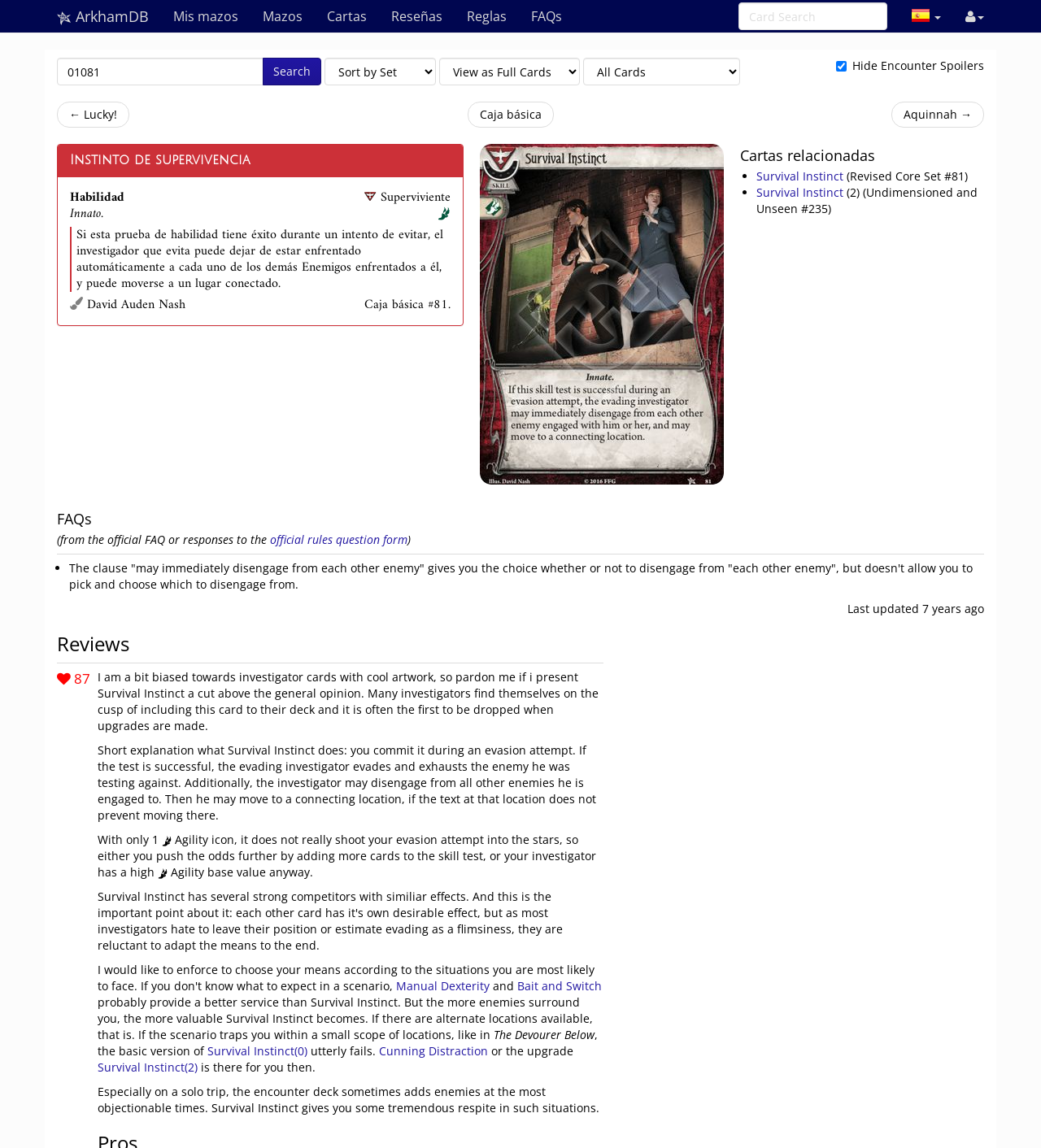Given the following UI element description: "Reseñas", find the bounding box coordinates in the webpage screenshot.

[0.364, 0.0, 0.437, 0.028]